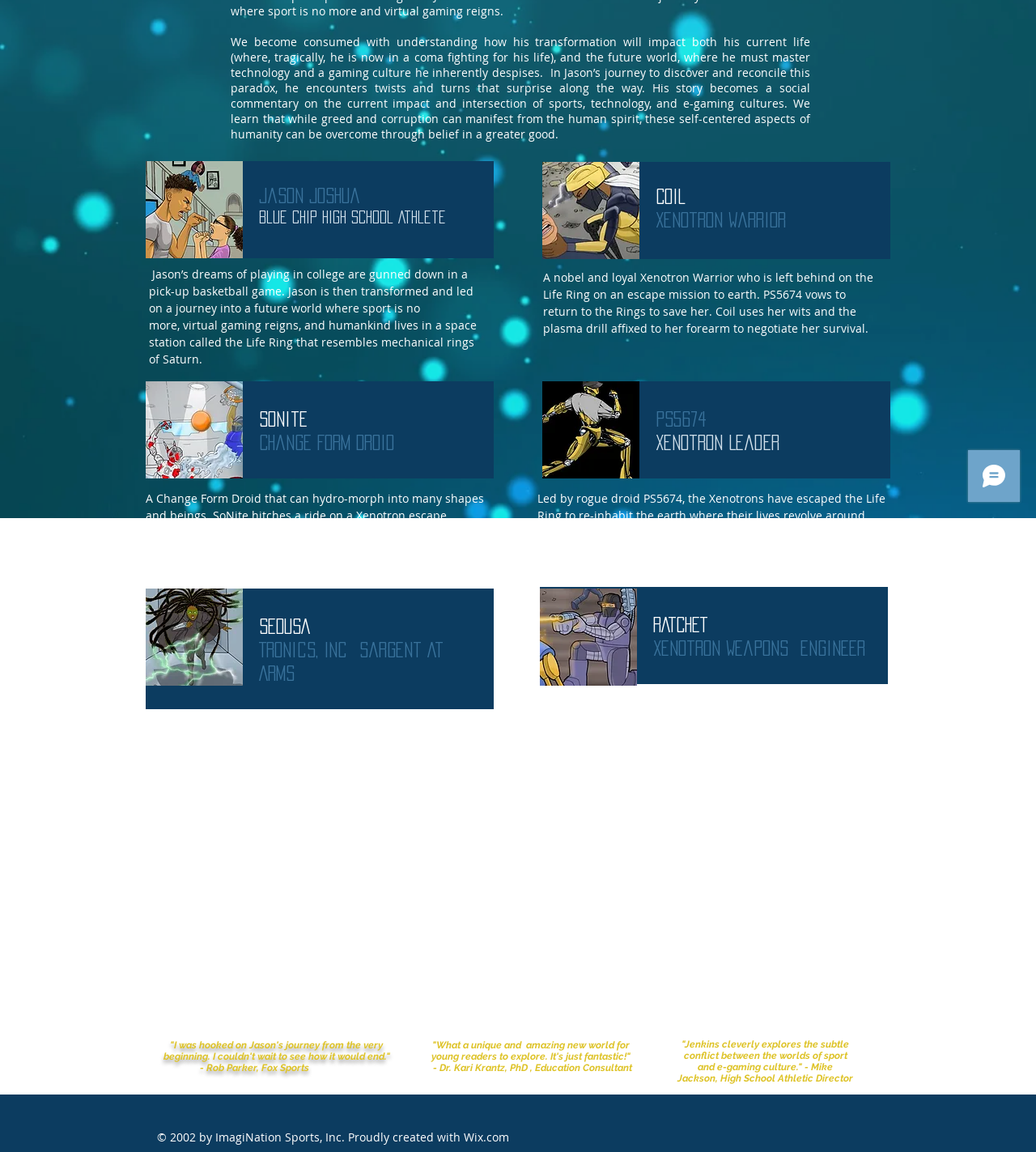Find the bounding box coordinates for the HTML element described as: "aria-label="Twitter Clean"". The coordinates should consist of four float values between 0 and 1, i.e., [left, top, right, bottom].

[0.817, 0.98, 0.834, 0.996]